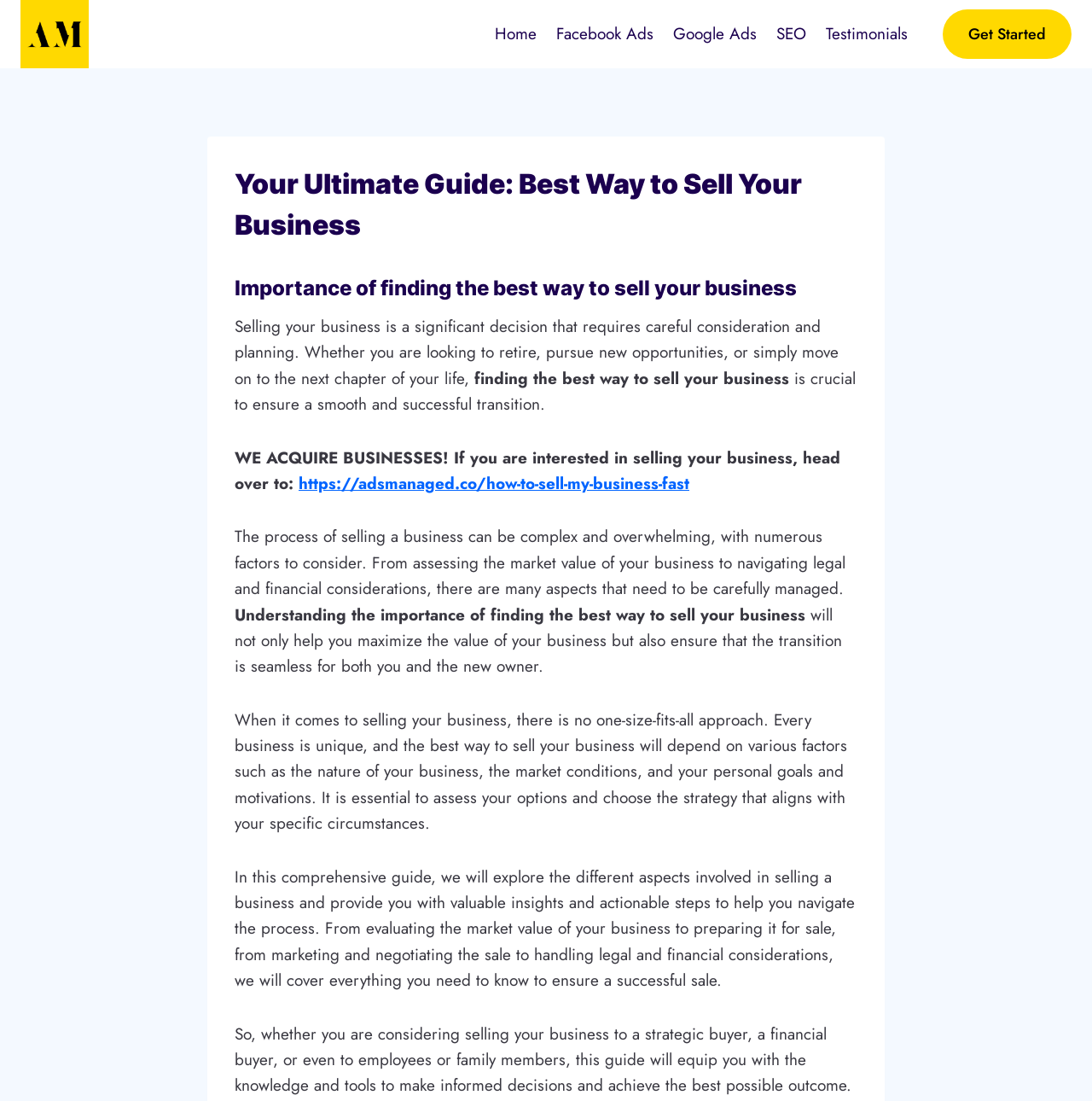Determine the bounding box coordinates for the UI element described. Format the coordinates as (top-left x, top-left y, bottom-right x, bottom-right y) and ensure all values are between 0 and 1. Element description: Testimonials

[0.747, 0.01, 0.84, 0.052]